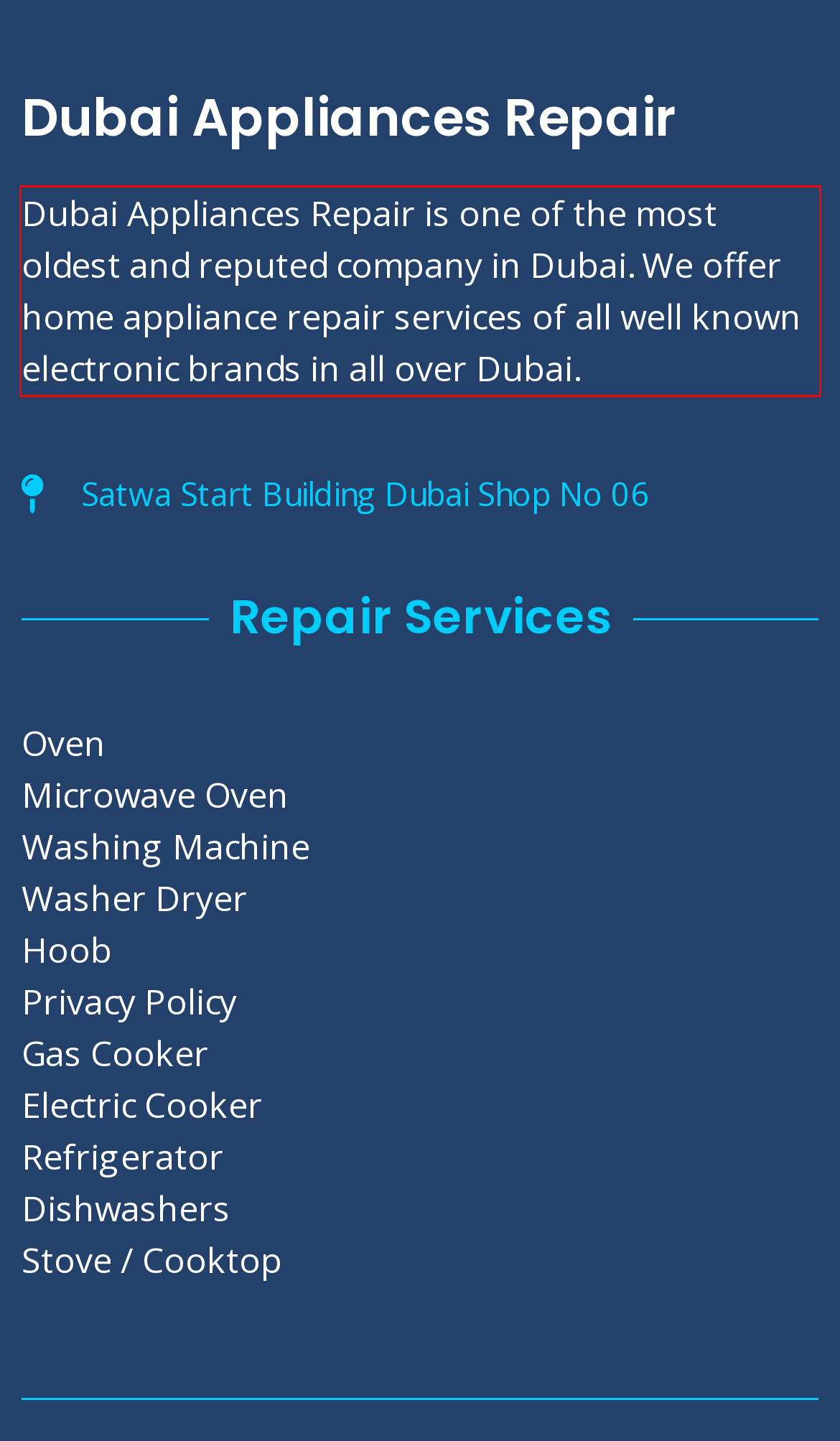Perform OCR on the text inside the red-bordered box in the provided screenshot and output the content.

Dubai Appliances Repair is one of the most oldest and reputed company in Dubai. We offer home appliance repair services of all well known electronic brands in all over Dubai.